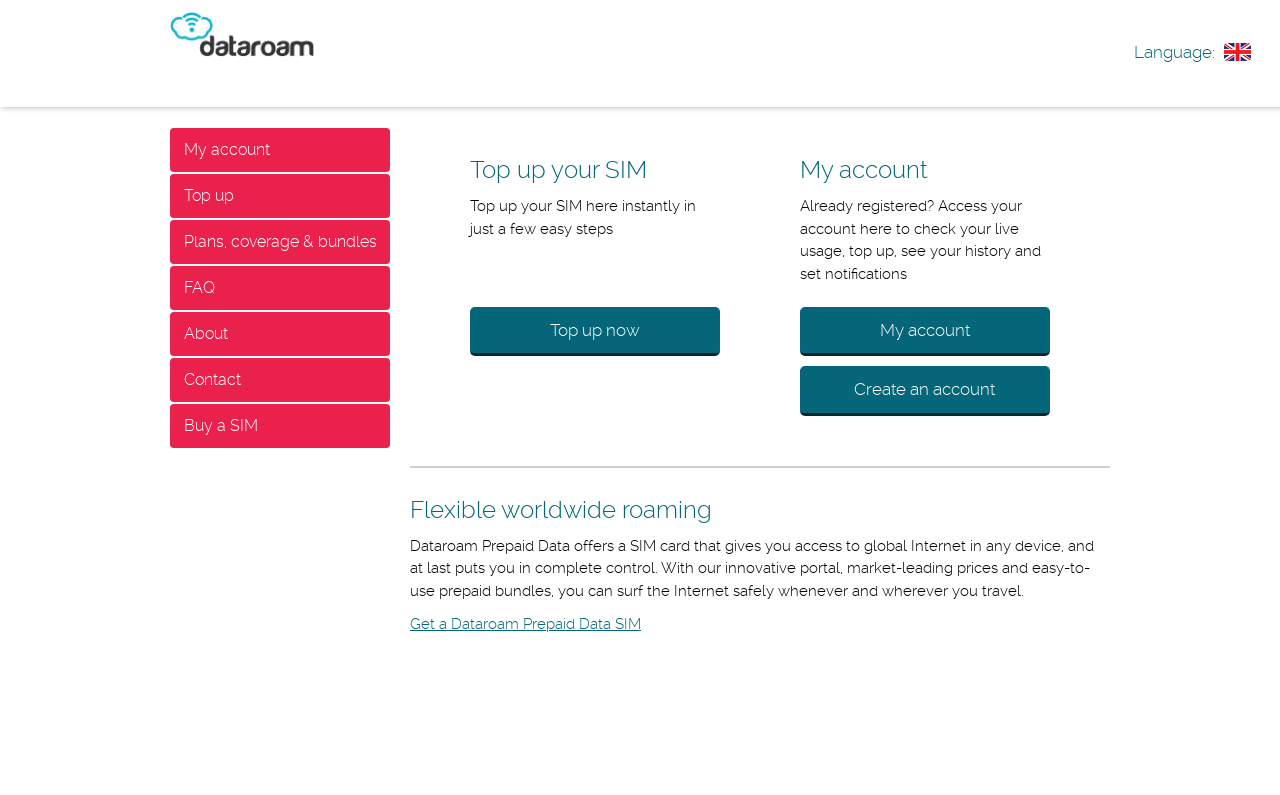What is the main purpose of this website?
Using the image provided, answer with just one word or phrase.

To provide prepaid data services